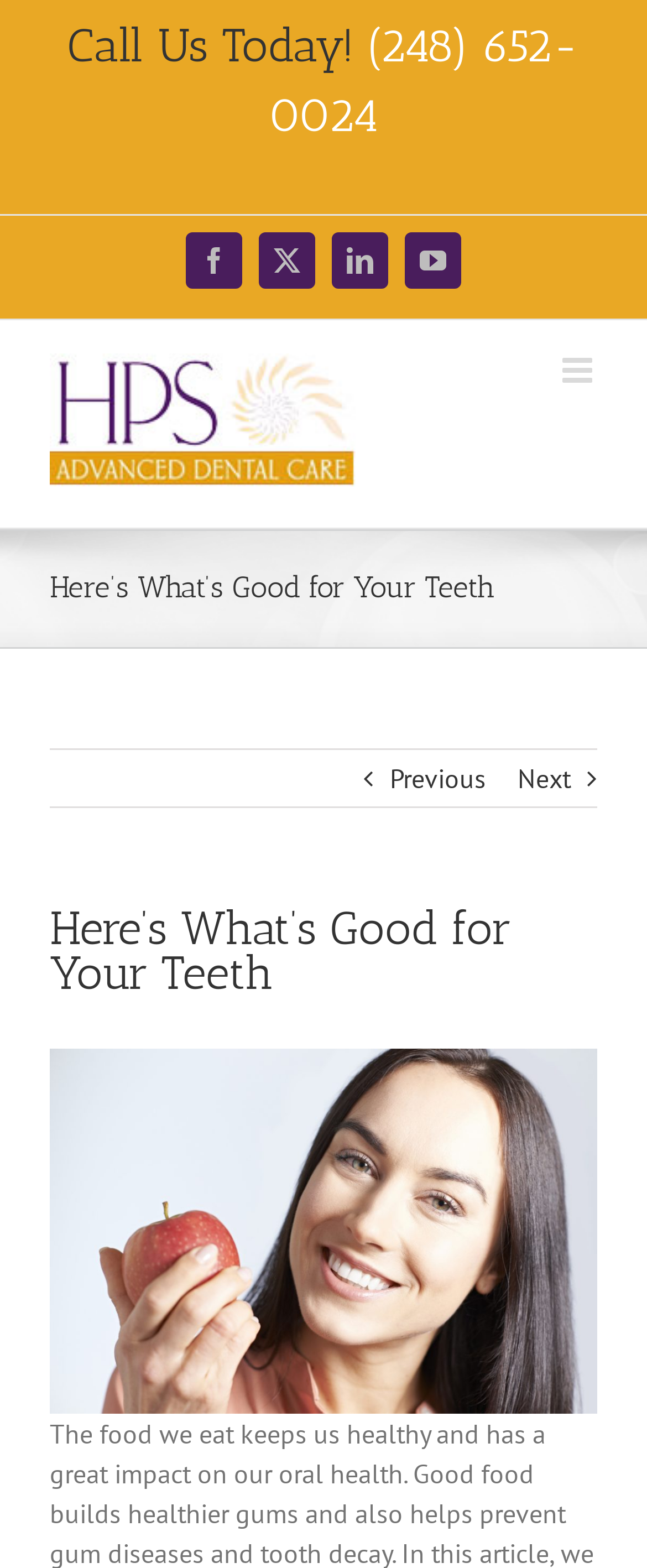Provide the bounding box coordinates for the area that should be clicked to complete the instruction: "Read the 'About Us' page".

None